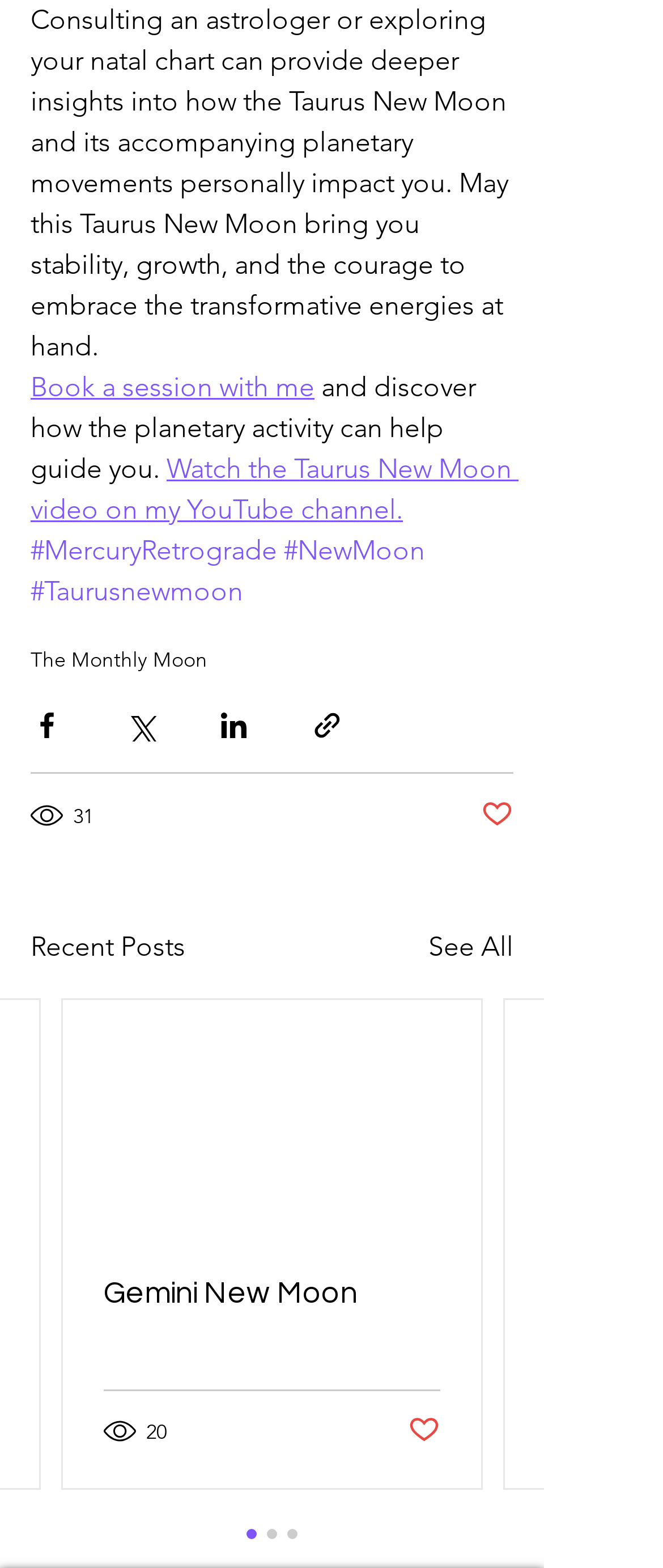What is the main topic of this webpage?
Based on the image, answer the question with a single word or brief phrase.

Astrology